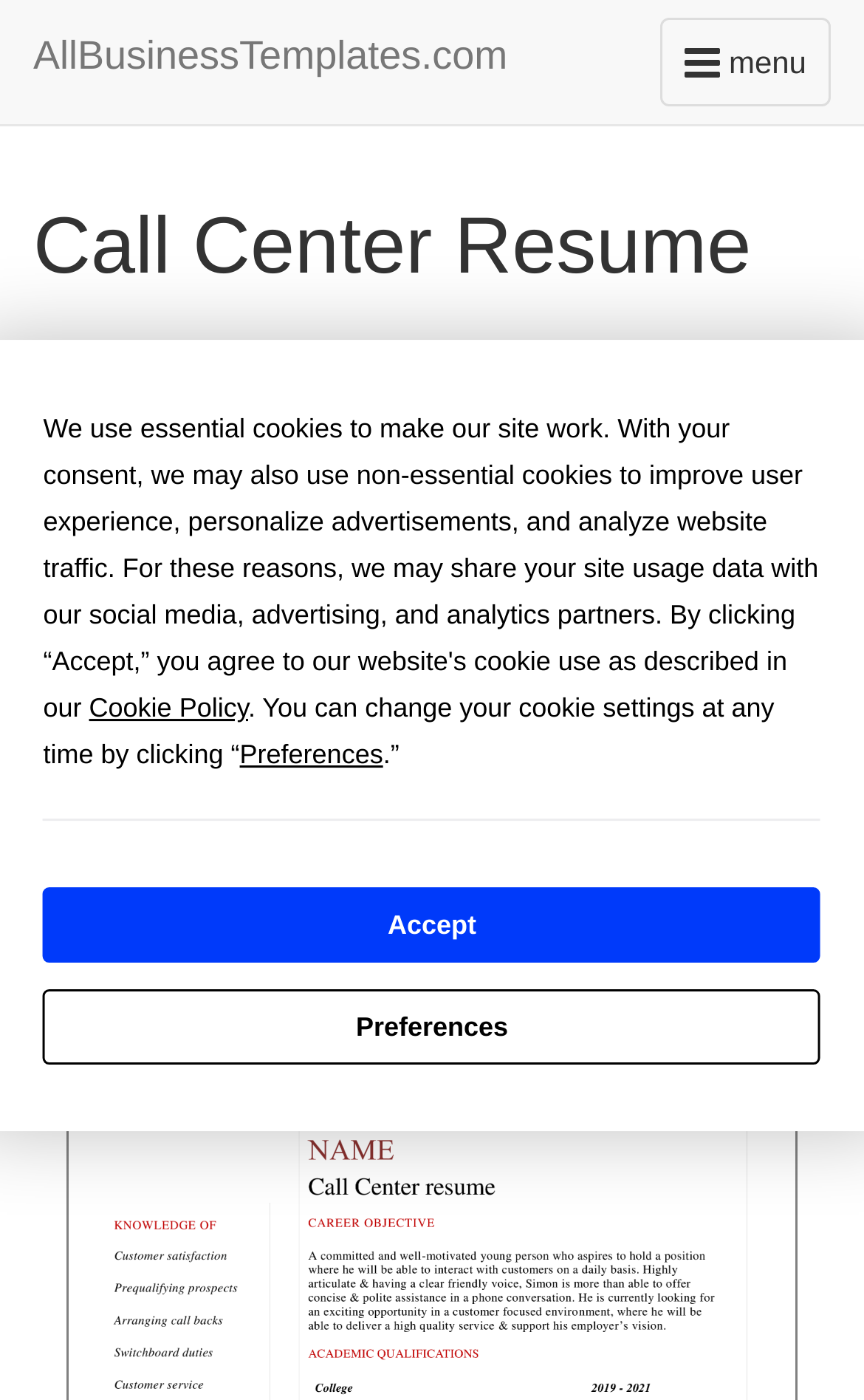Please determine the heading text of this webpage.

Call Center Resume